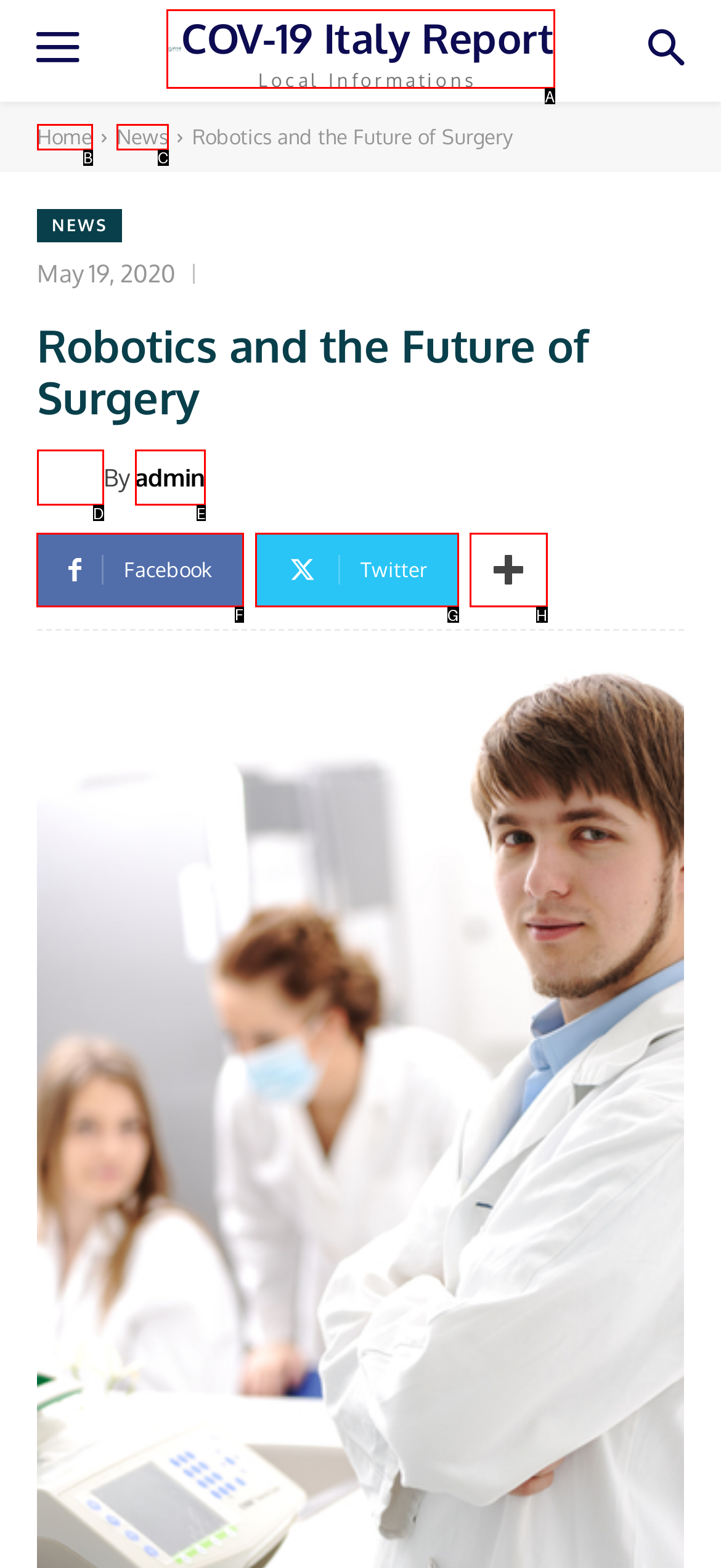Indicate which HTML element you need to click to complete the task: share on Facebook. Provide the letter of the selected option directly.

F